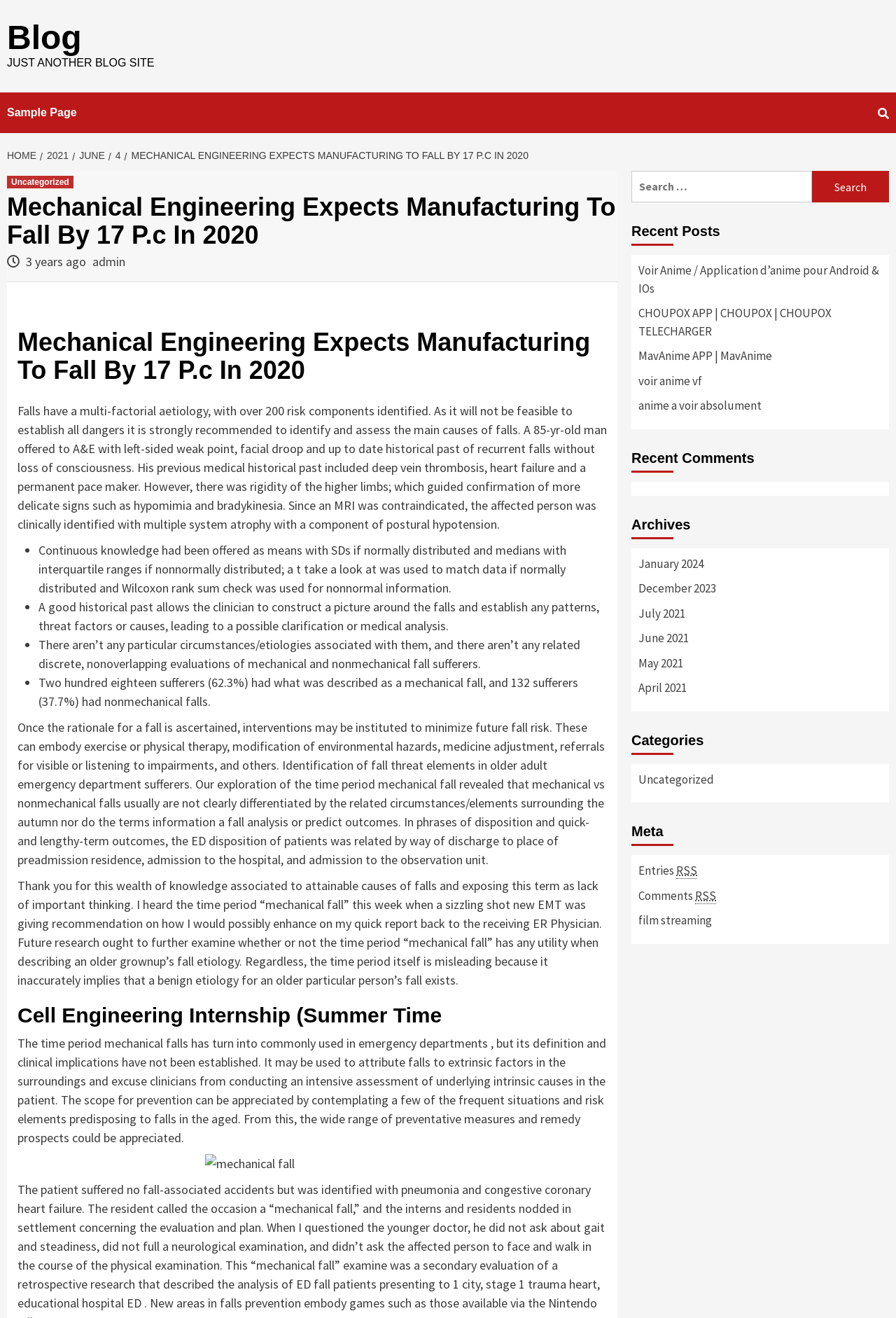Look at the image and write a detailed answer to the question: 
What is the term used to describe falls attributed to extrinsic factors?

The blog post explains that the term 'mechanical falls' is used to attribute falls to extrinsic factors in the environment and excuse clinicians from conducting an intensive assessment of underlying intrinsic causes in the patient.